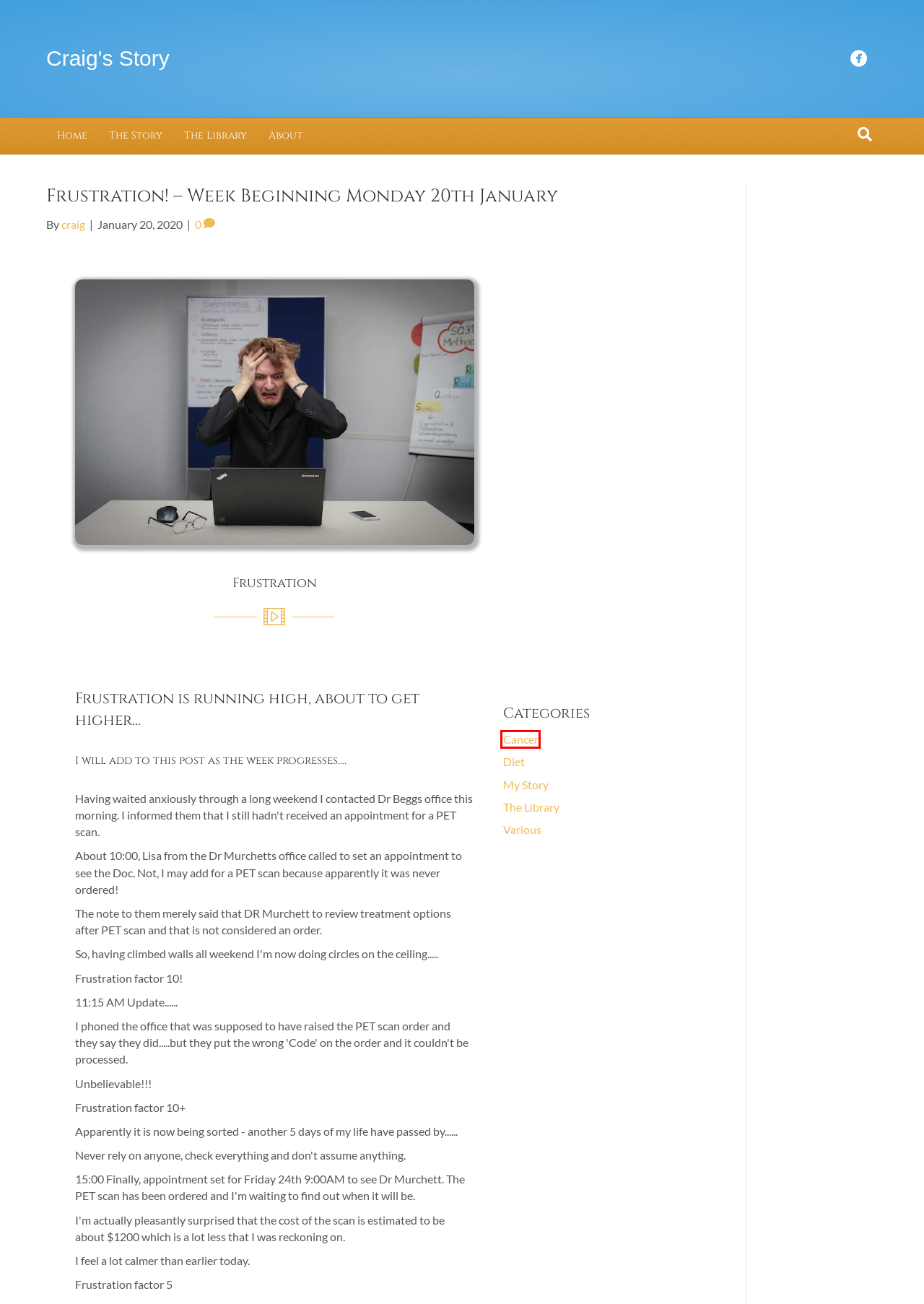You are given a screenshot depicting a webpage with a red bounding box around a UI element. Select the description that best corresponds to the new webpage after clicking the selected element. Here are the choices:
A. Various Archives - Craig's Story
B. Home - Craig's Story
C. The Library - Craig's Story
D. The Story - Craig's Story
E. Diet Archives - Craig's Story
F. The Library Archives - Craig's Story
G. About - Craig's Story
H. Cancer Archives - Craig's Story

H